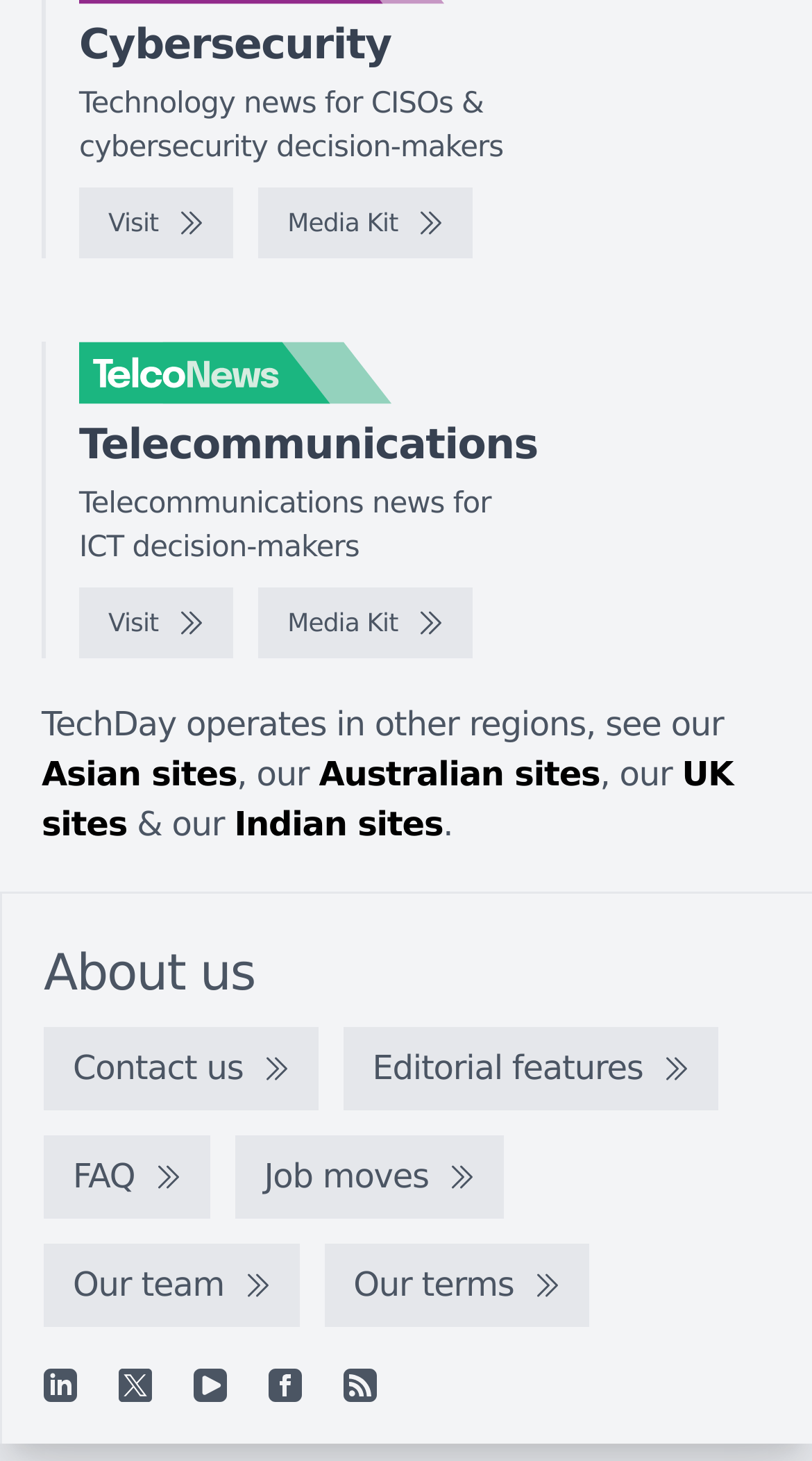Locate the bounding box for the described UI element: "Our terms". Ensure the coordinates are four float numbers between 0 and 1, formatted as [left, top, right, bottom].

[0.399, 0.851, 0.725, 0.909]